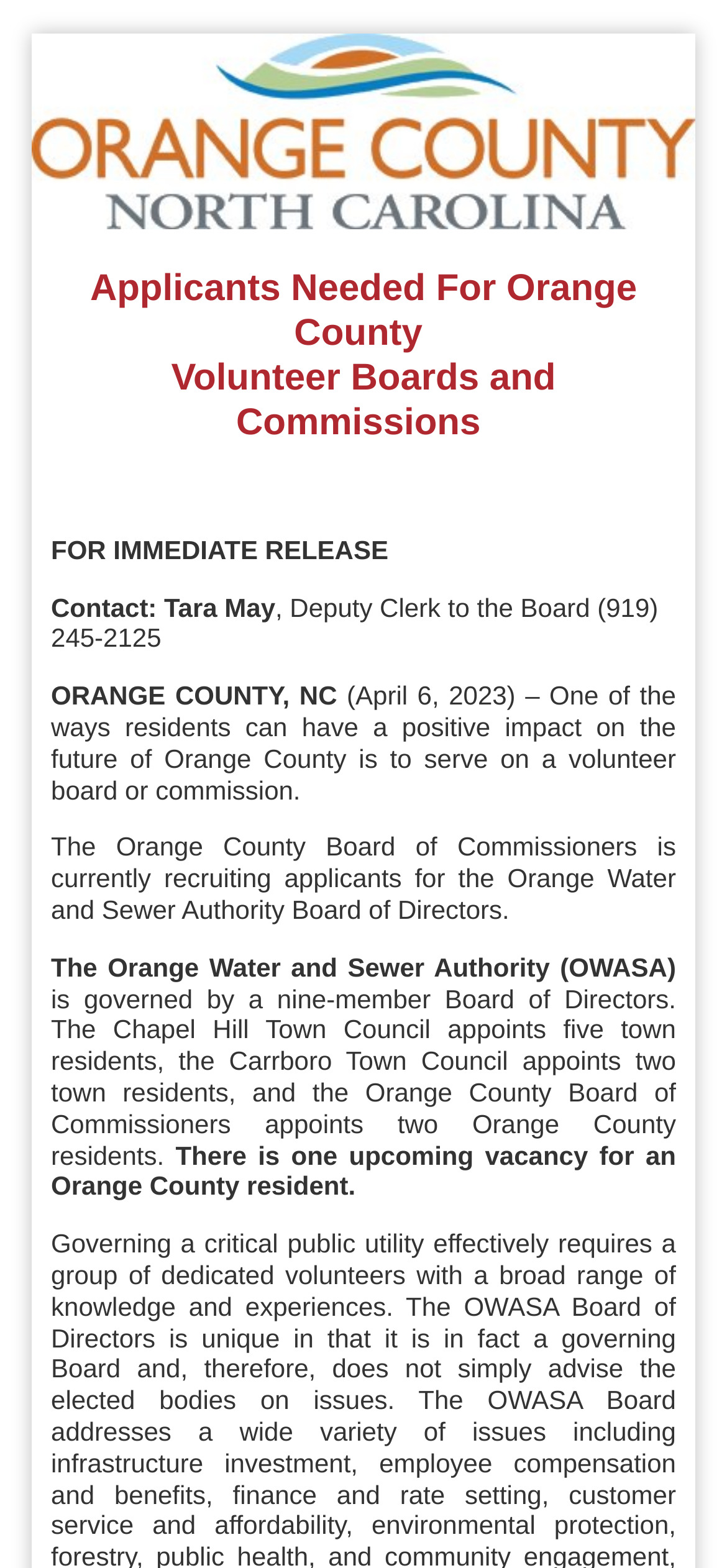Use a single word or phrase to answer the question: What is the name of the authority governed by a nine-member Board of Directors?

OWASA